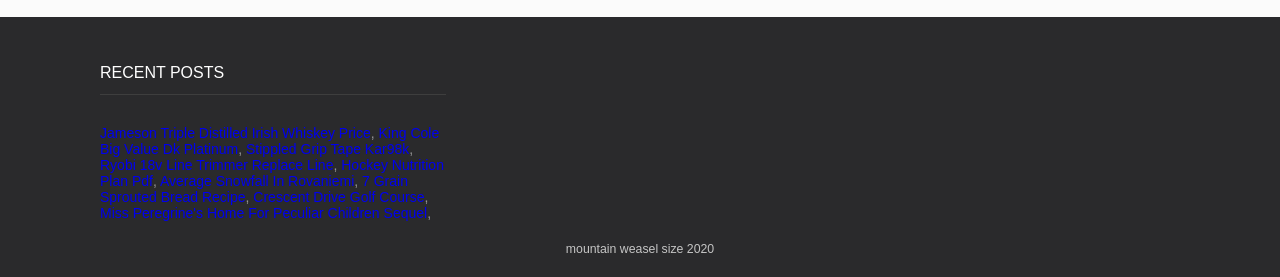Respond to the question with just a single word or phrase: 
What is the topic of the link at the bottom?

Animal